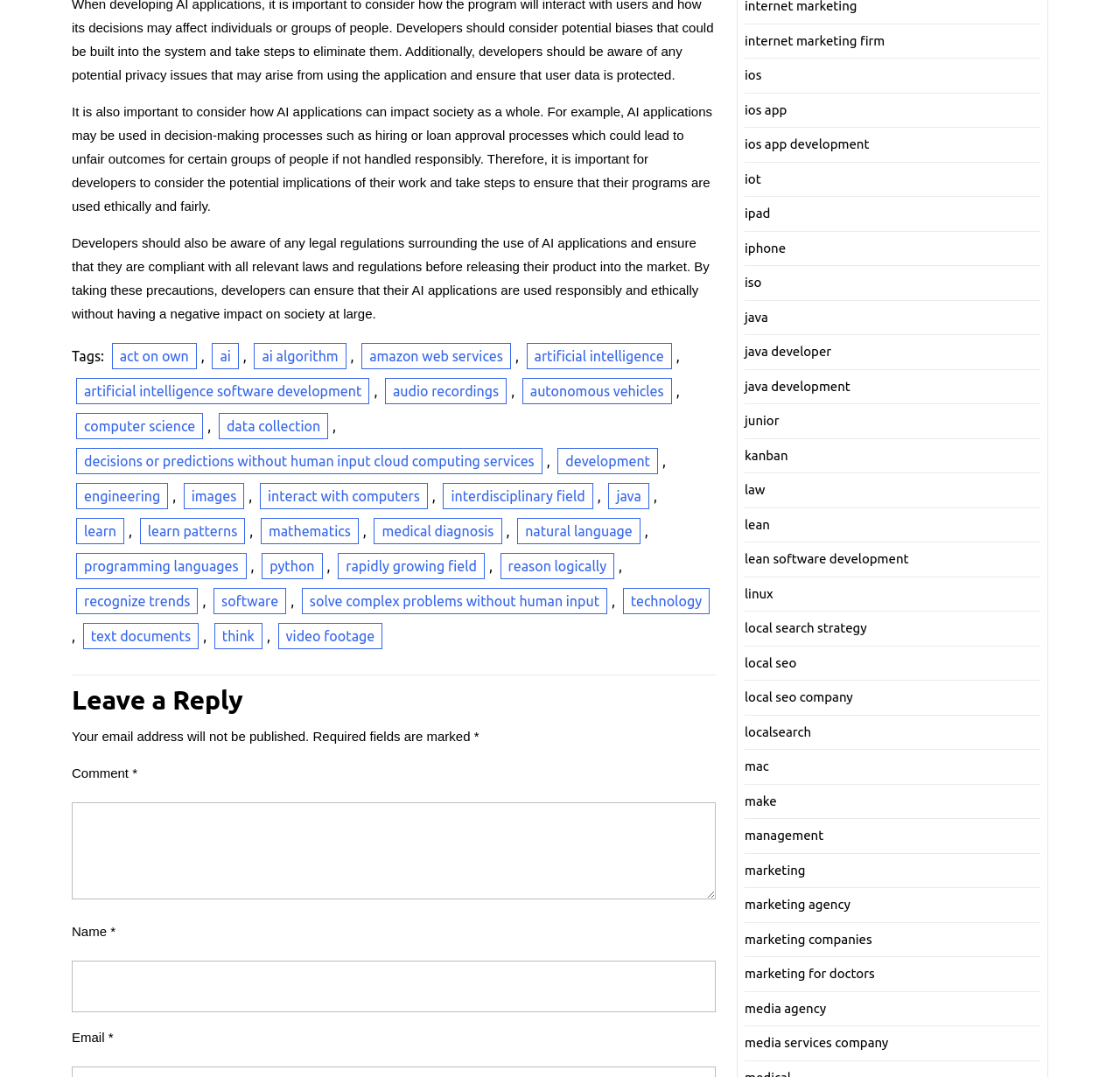Using the description: "parent_node: Comment * name="comment"", identify the bounding box of the corresponding UI element in the screenshot.

[0.064, 0.745, 0.639, 0.835]